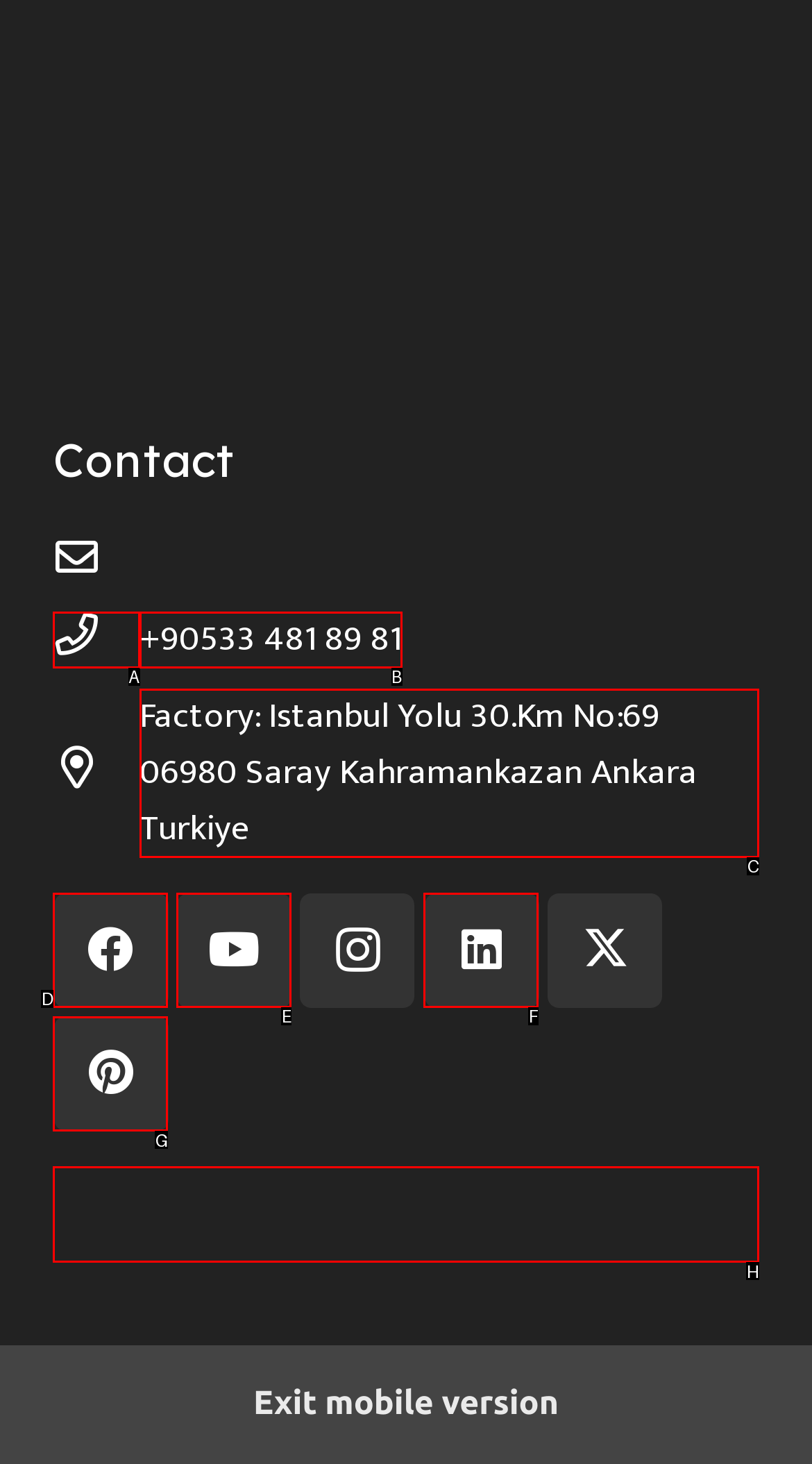Determine which HTML element best suits the description: aria-label="YouTube" title="YouTube". Reply with the letter of the matching option.

E